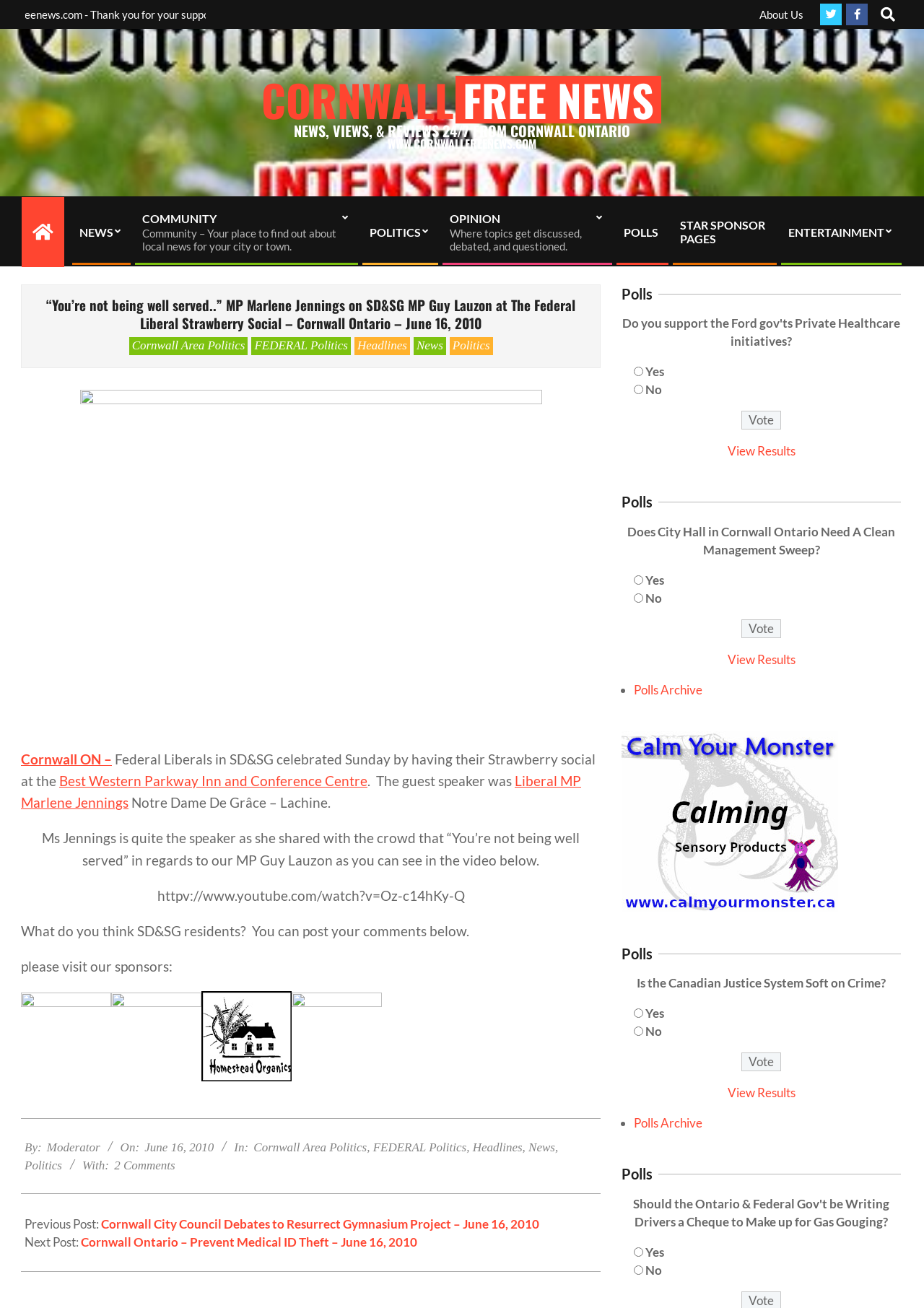Create a detailed narrative describing the layout and content of the webpage.

This webpage appears to be a news article from the Cornwall Free News, a local news outlet in Cornwall, Ontario. At the top of the page, there is a navigation menu with links to various sections of the website, including "About Us", "Search", and "Primary Navigation Menu". Below this, there is a banner with the website's logo and a tagline.

The main content of the page is an article titled "“You’re not being well served..” MP Marlene Jennings on SD&SG MP Guy Lauzon at The Federal Liberal Strawberry Social – Cornwall Ontario – June 16, 2010". The article is divided into several sections, including a heading, an image, and several paragraphs of text. The text describes an event where Liberal MP Marlene Jennings spoke at a strawberry social in Cornwall, Ontario, and criticized the local MP Guy Lauzon.

To the right of the article, there is a sidebar with several links to related articles, including "Cornwall Area Politics", "FEDERAL Politics", and "Headlines". There are also several images and links to sponsors.

At the bottom of the page, there is a footer section with links to various categories, including "Cornwall Area Politics", "FEDERAL Politics", and "Headlines". There is also a section with links to previous and next posts, as well as a section with polls and a button to vote.

Throughout the page, there are several images, including a photo of the event and several icons and logos. The overall layout is organized and easy to navigate, with clear headings and concise text.